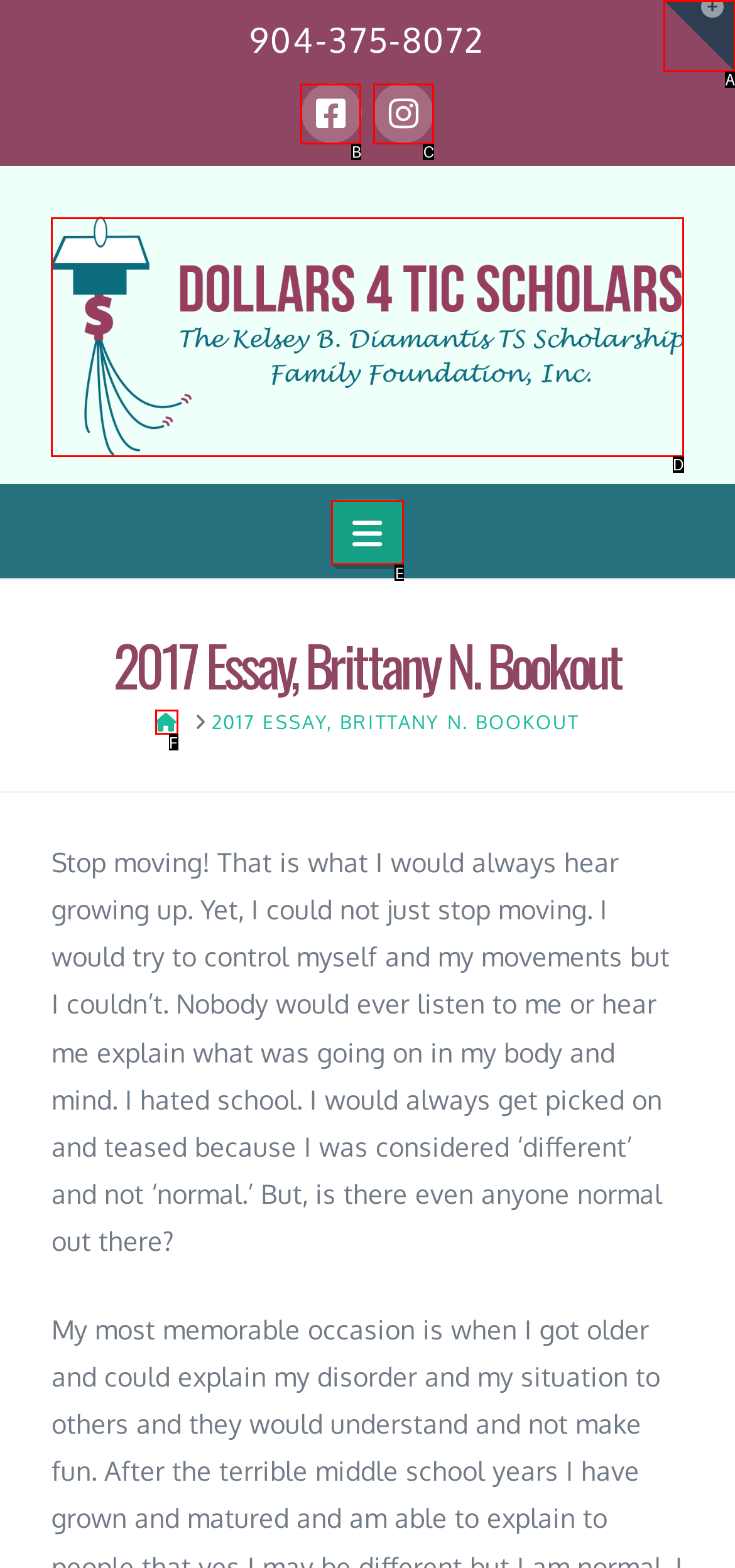Examine the description: Toggle the Widgetbar and indicate the best matching option by providing its letter directly from the choices.

A